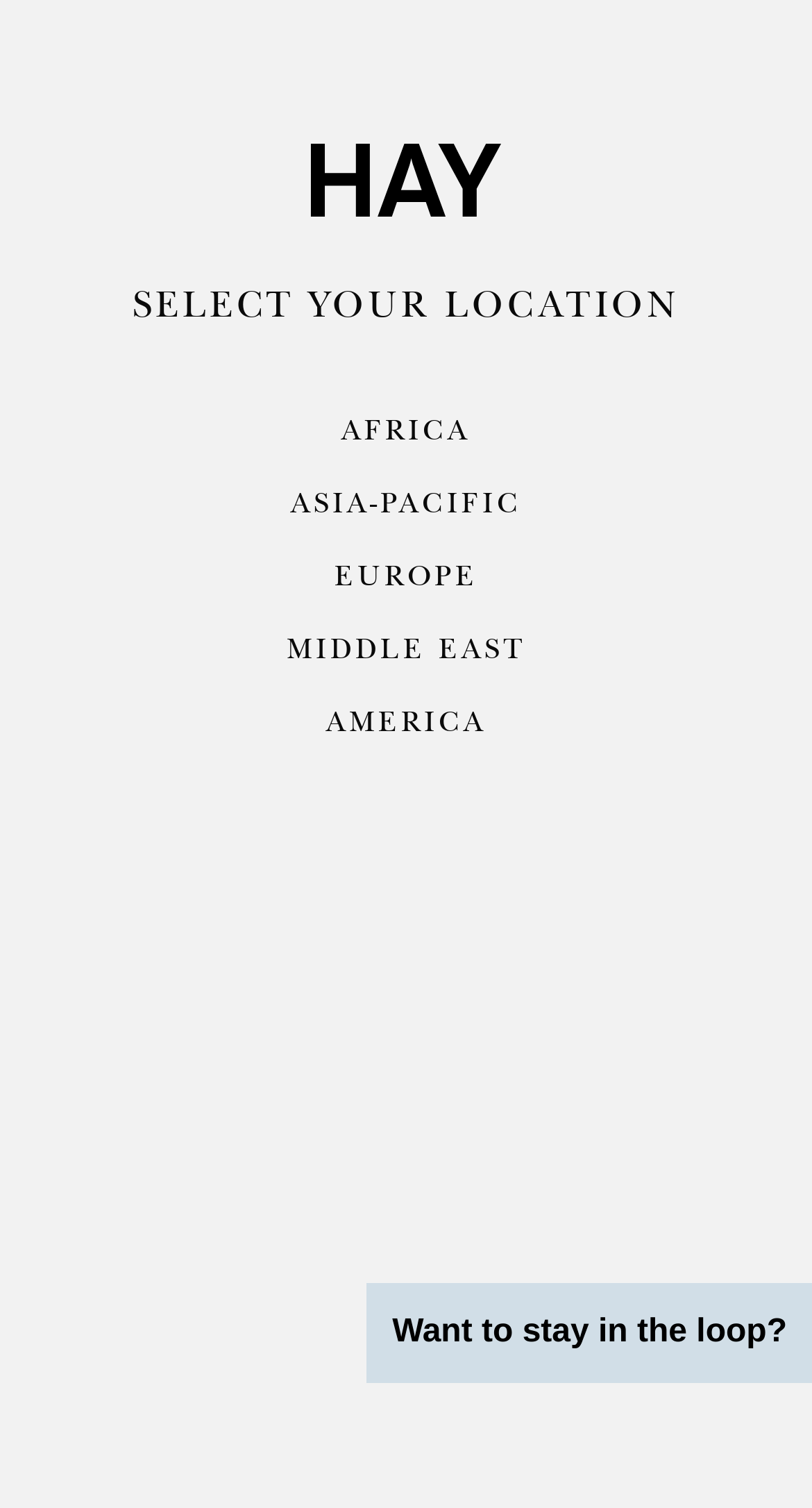Utilize the details in the image to thoroughly answer the following question: What type of products are featured on this webpage?

The webpage appears to be related to designer furniture and products. The presence of a section for 'SELECT YOUR LOCATION' and a mention of designers' backgrounds suggests that the webpage is showcasing designer furniture and related products.